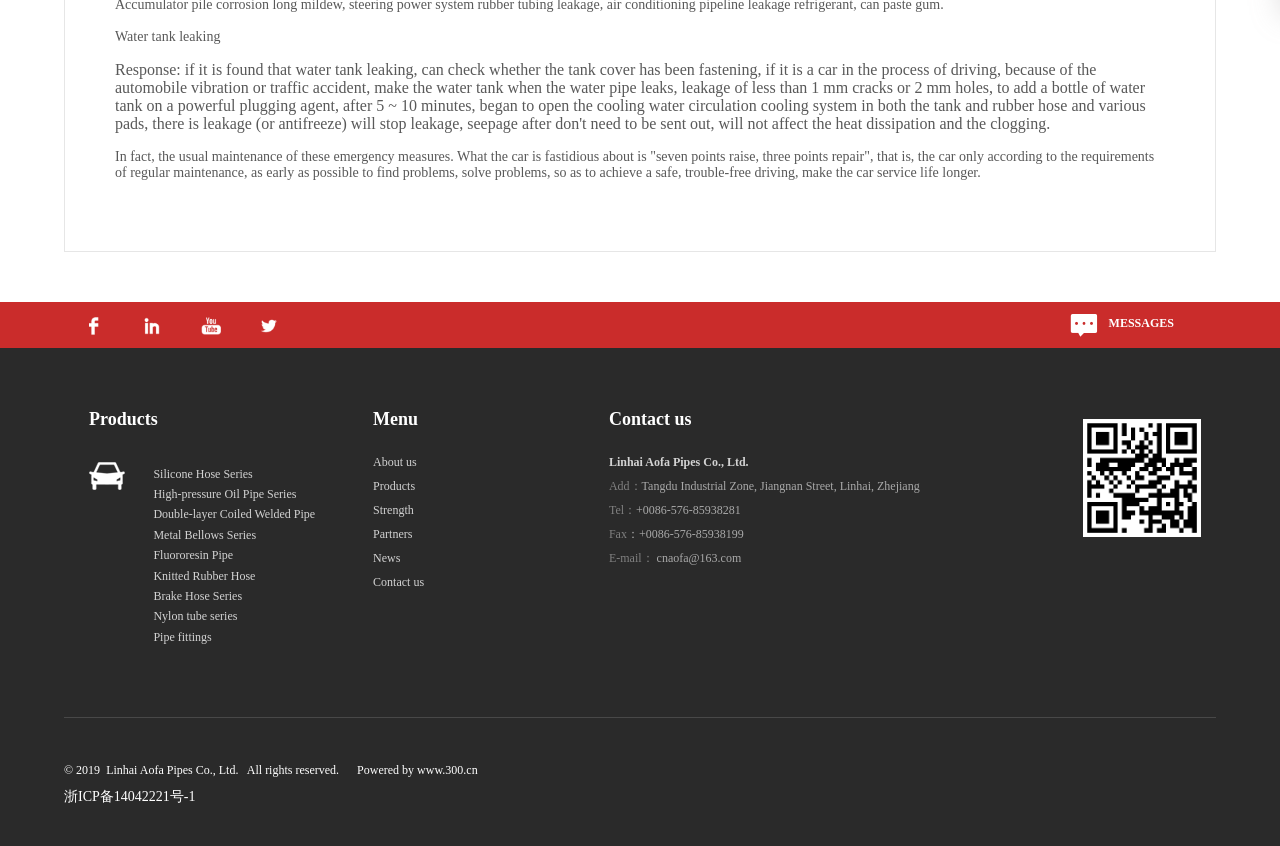Given the element description: "WhatsApp (42) 99827-1058", predict the bounding box coordinates of the UI element it refers to, using four float numbers between 0 and 1, i.e., [left, top, right, bottom].

None